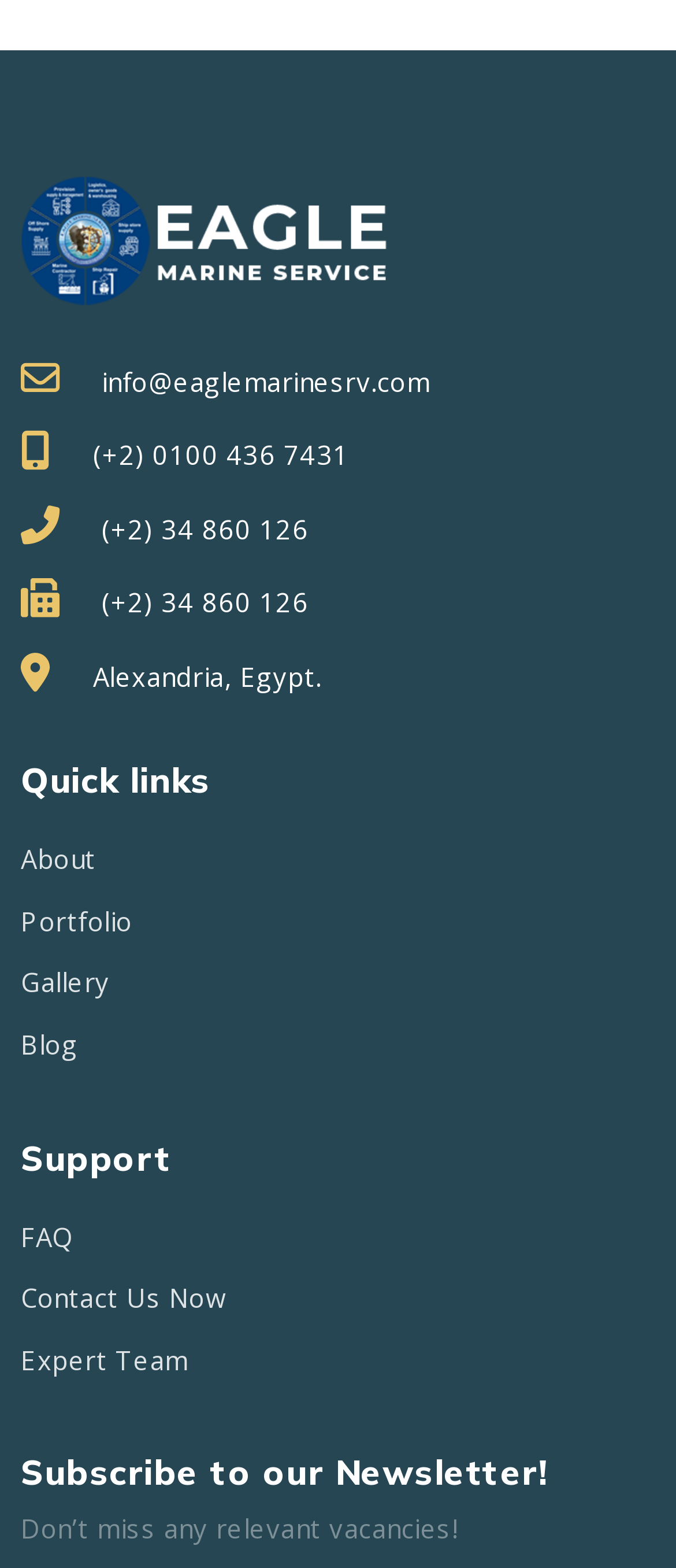Find the bounding box coordinates of the clickable area required to complete the following action: "Read the blog".

[0.031, 0.655, 0.115, 0.677]